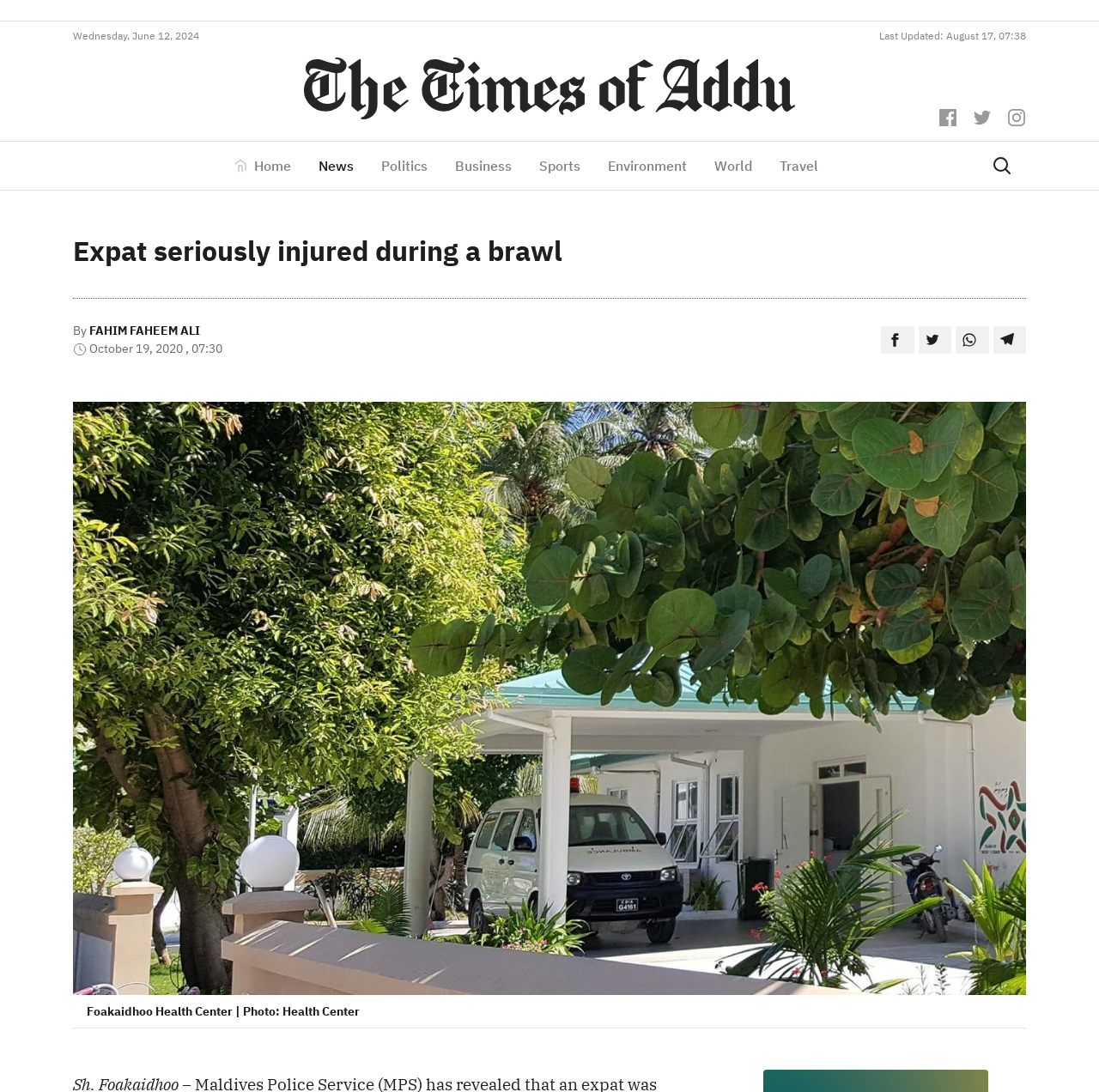Identify and extract the main heading of the webpage.

Expat seriously injured during a brawl